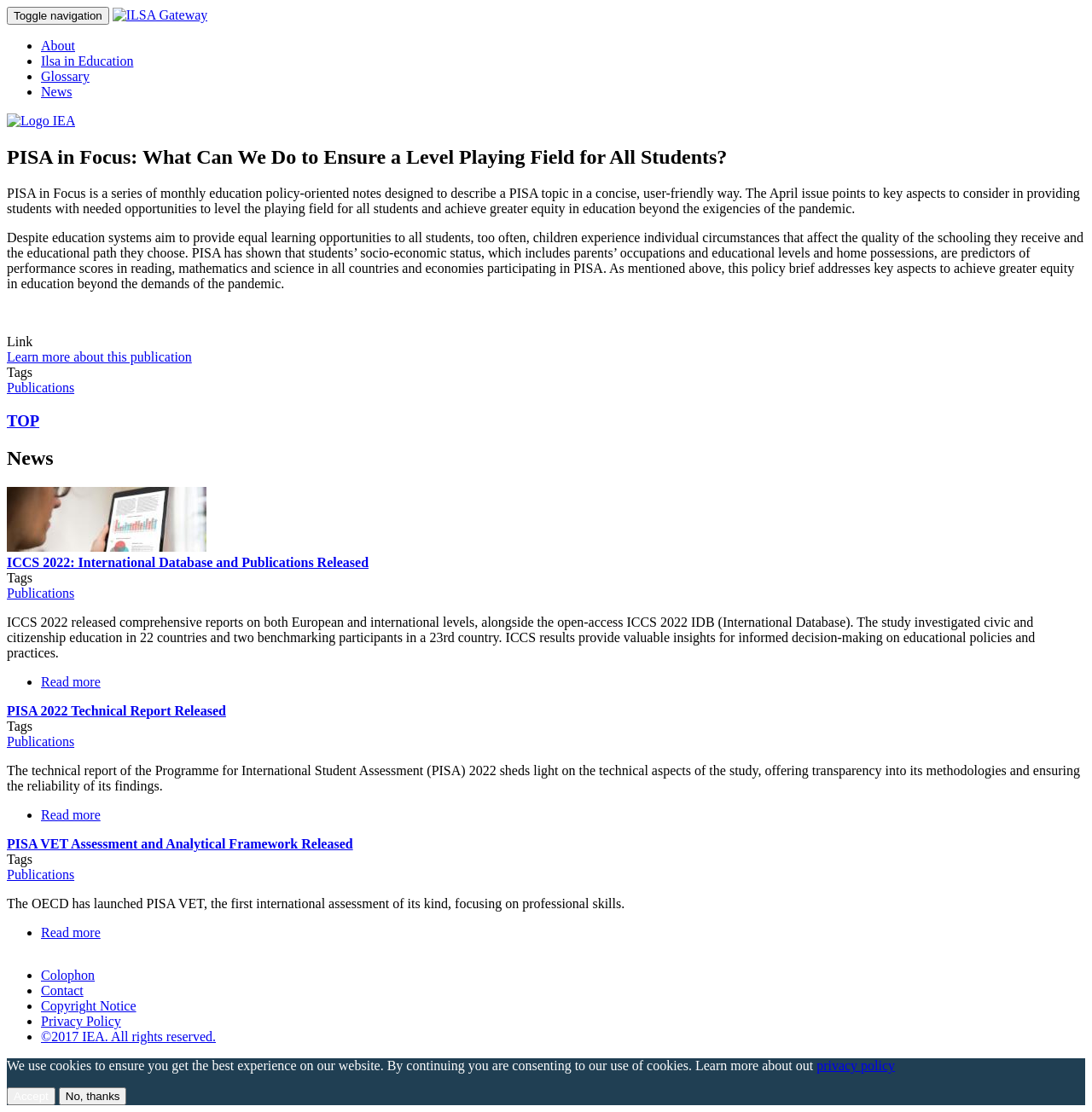Please provide the bounding box coordinates for the element that needs to be clicked to perform the instruction: "Go to the ILSA Gateway homepage". The coordinates must consist of four float numbers between 0 and 1, formatted as [left, top, right, bottom].

[0.103, 0.007, 0.19, 0.02]